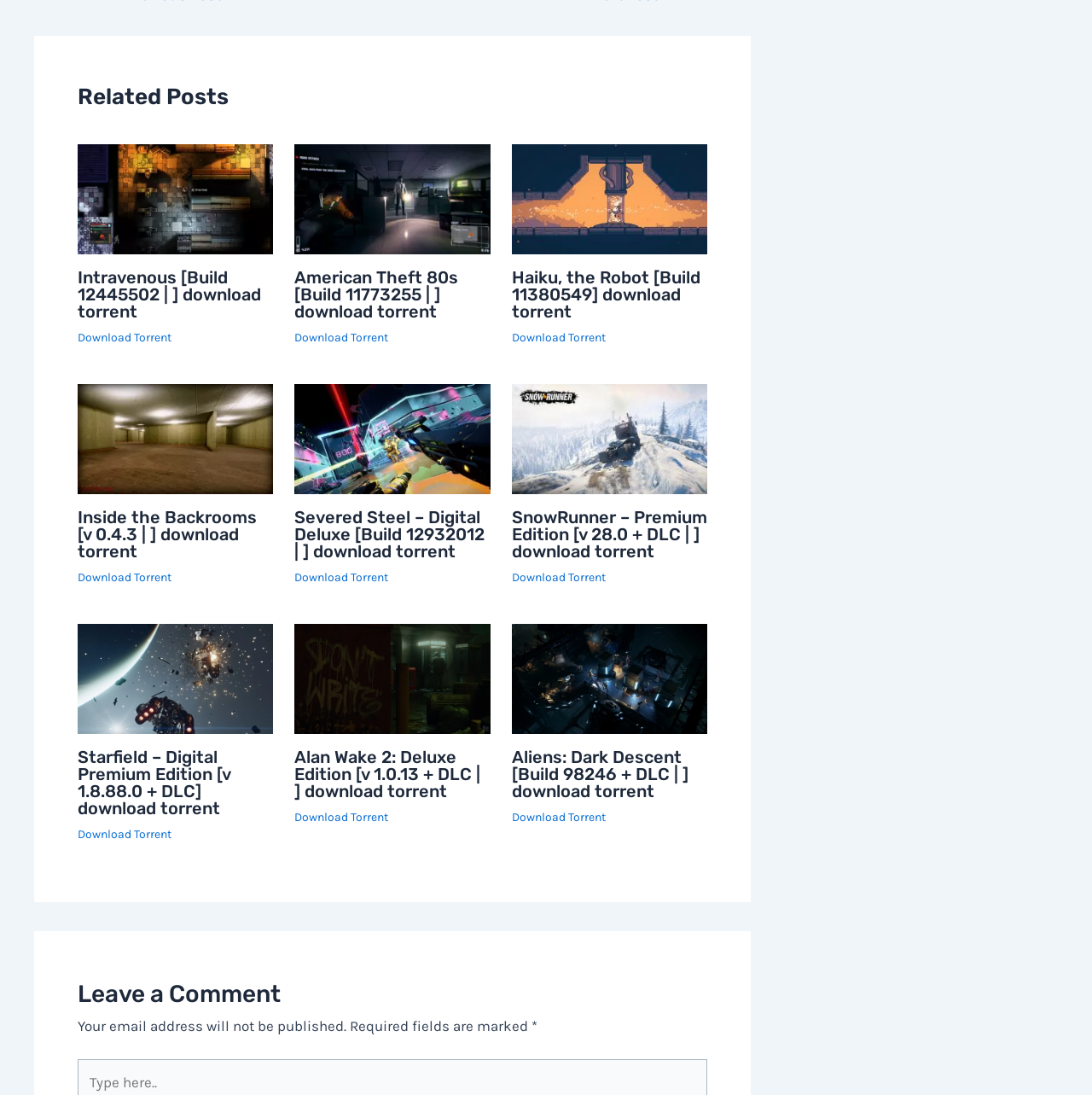Please find the bounding box for the UI component described as follows: "Download Torrent".

[0.071, 0.521, 0.157, 0.534]